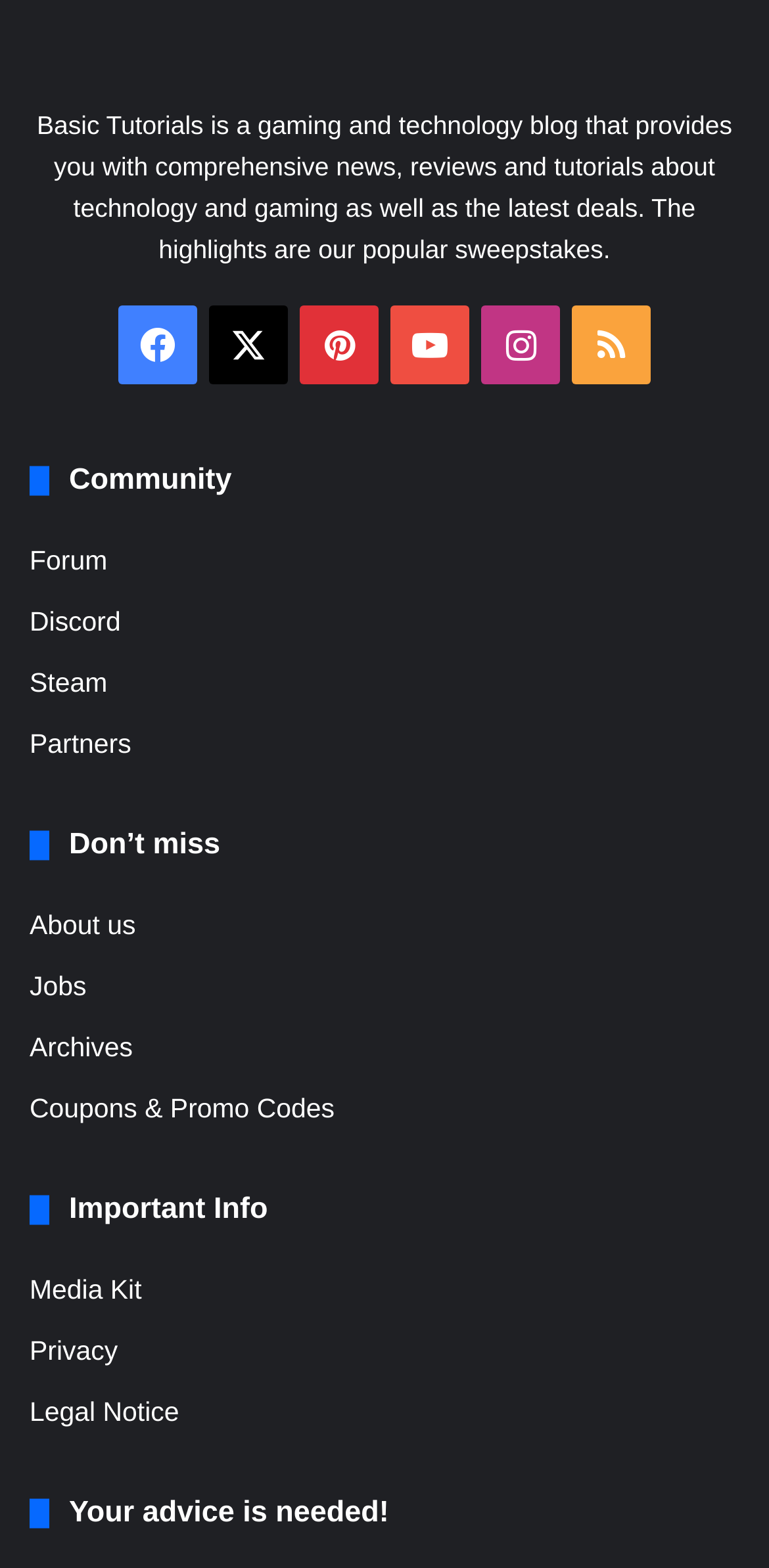Identify the bounding box coordinates of the clickable section necessary to follow the following instruction: "Join the forum". The coordinates should be presented as four float numbers from 0 to 1, i.e., [left, top, right, bottom].

[0.038, 0.348, 0.14, 0.367]